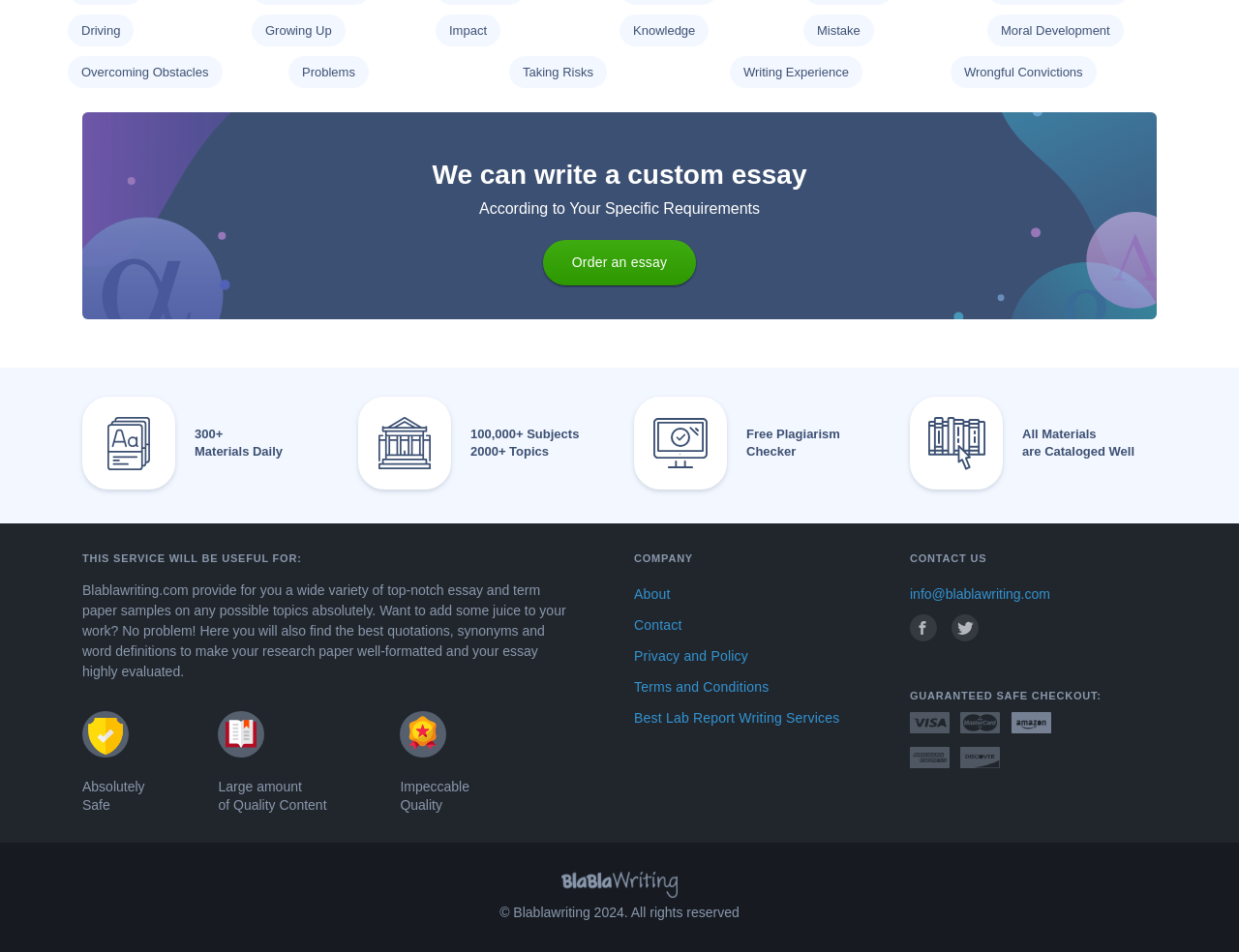Determine the bounding box coordinates for the HTML element mentioned in the following description: "Contact". The coordinates should be a list of four floats ranging from 0 to 1, represented as [left, top, right, bottom].

[0.512, 0.642, 0.711, 0.673]